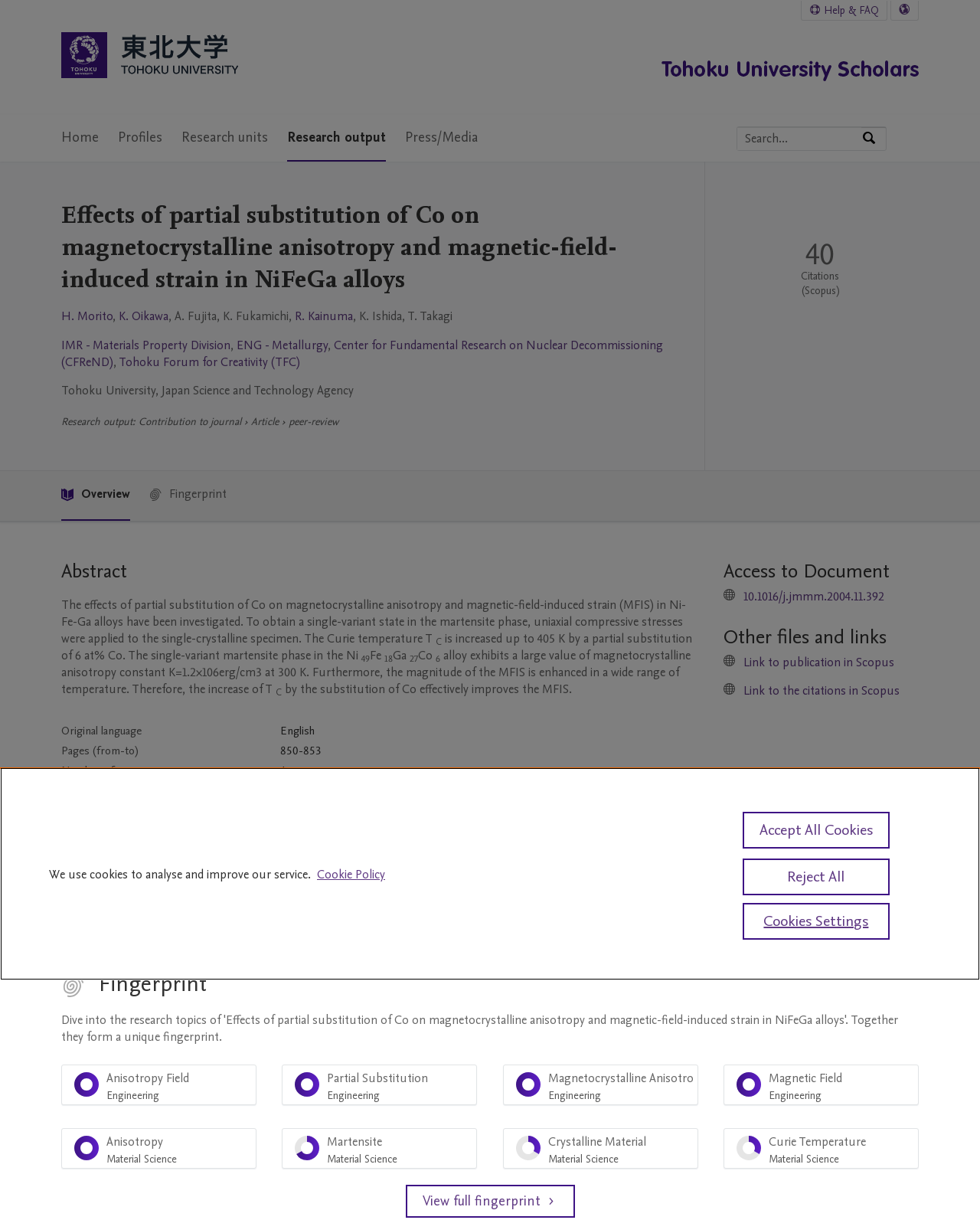Specify the bounding box coordinates of the element's area that should be clicked to execute the given instruction: "View research output". The coordinates should be four float numbers between 0 and 1, i.e., [left, top, right, bottom].

[0.062, 0.34, 0.135, 0.352]